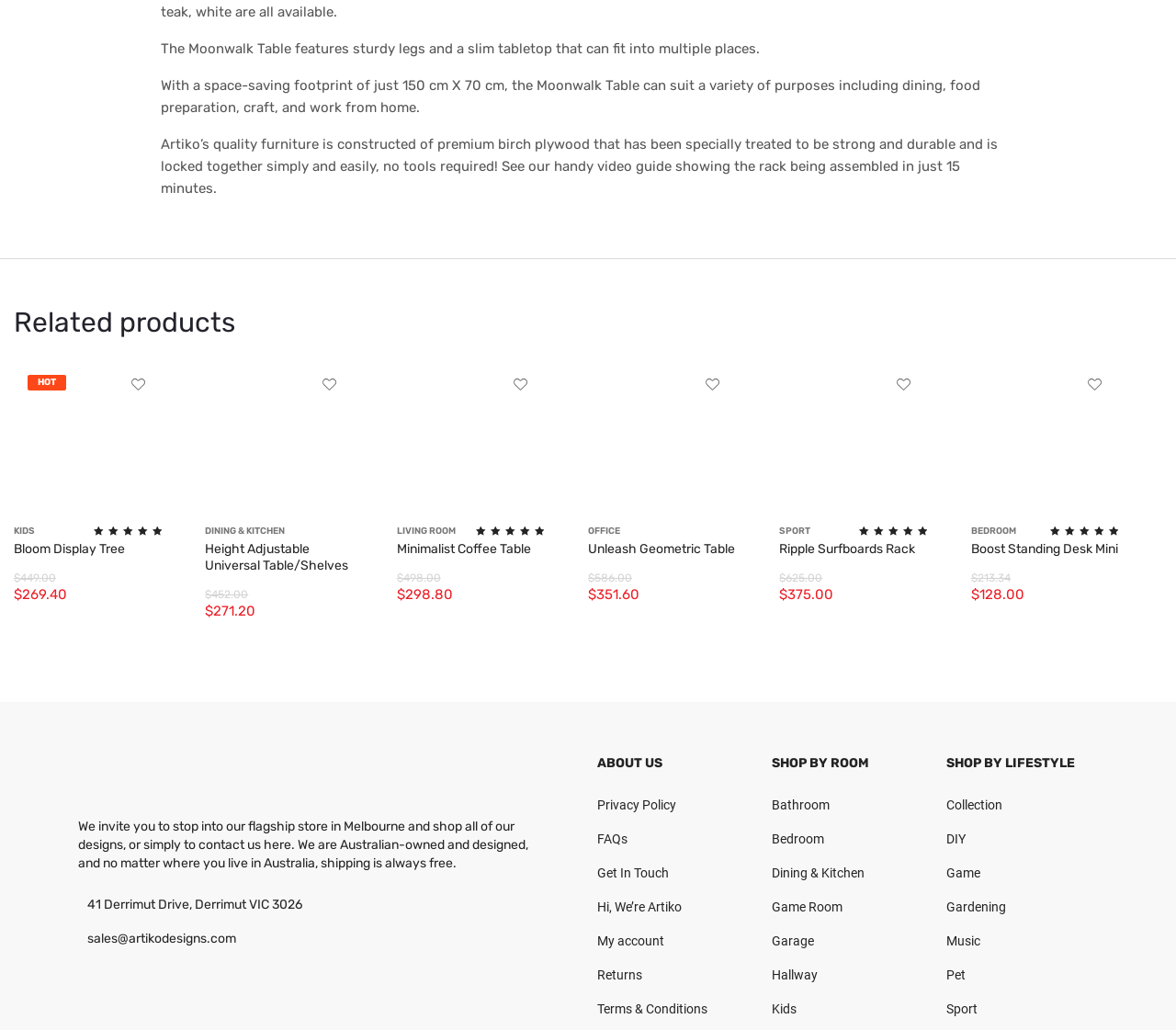Please find the bounding box coordinates of the element's region to be clicked to carry out this instruction: "View recent posts".

None